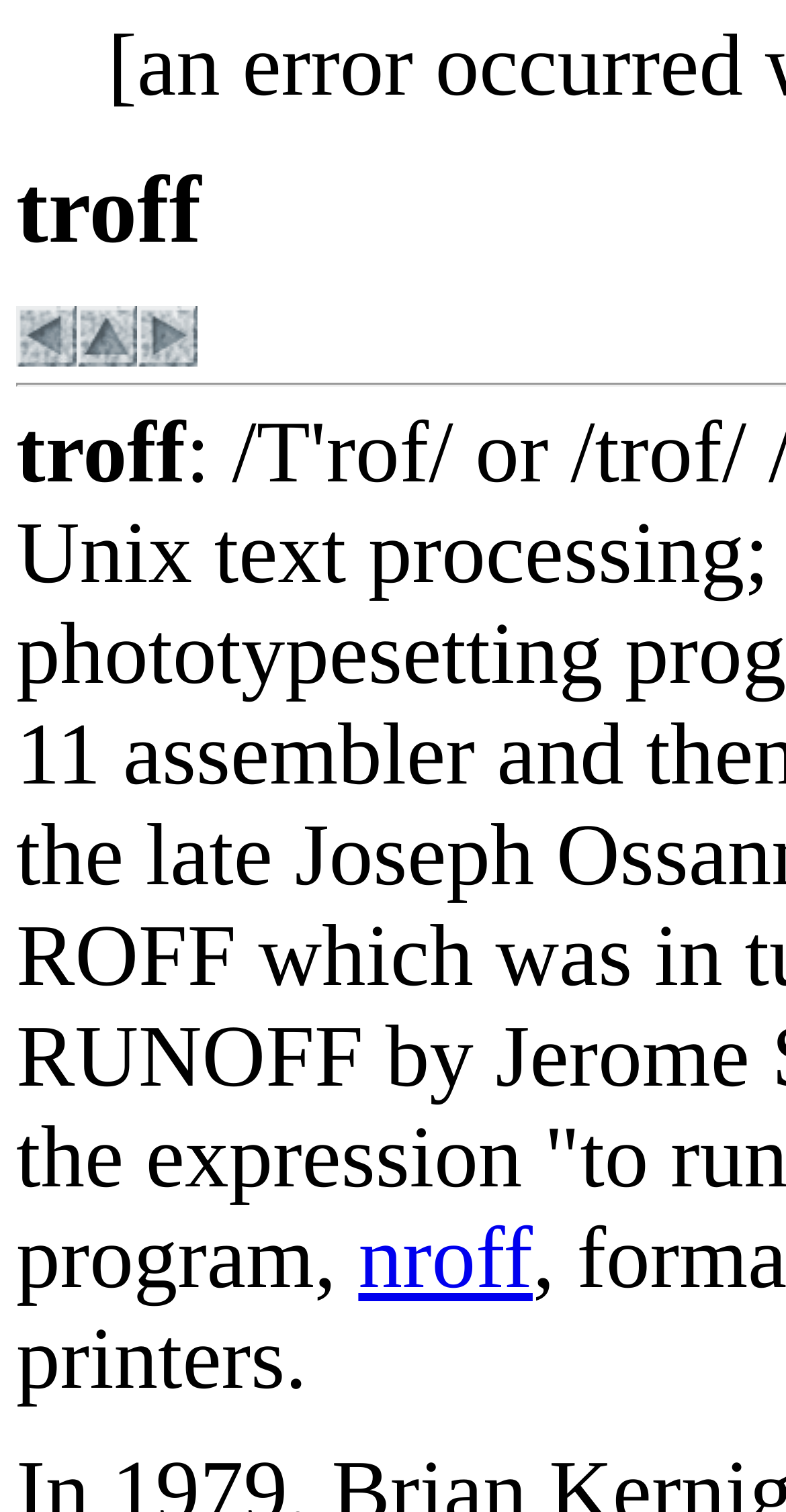Provide the bounding box coordinates in the format (top-left x, top-left y, bottom-right x, bottom-right y). All values are floating point numbers between 0 and 1. Determine the bounding box coordinate of the UI element described as: nroff

[0.456, 0.8, 0.678, 0.864]